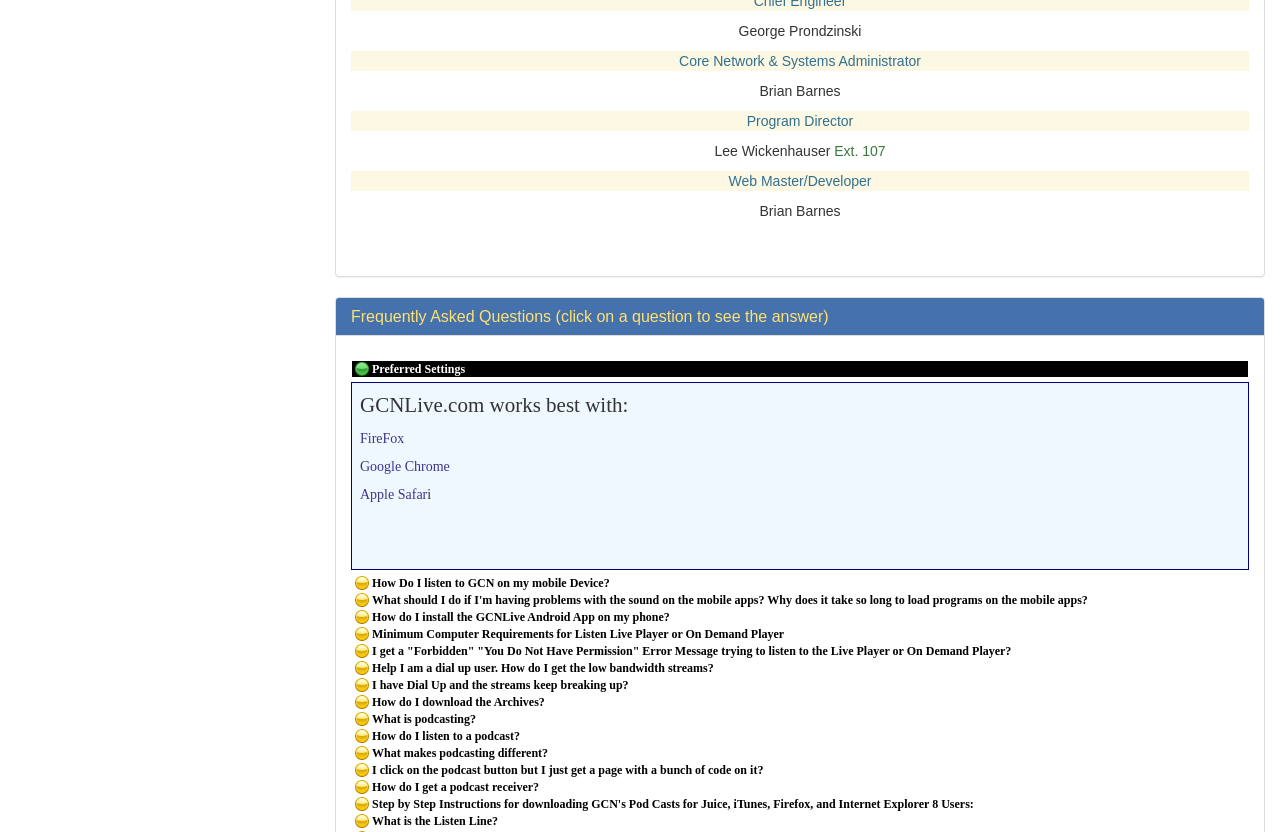Please respond in a single word or phrase: 
What is the position of the element with the text 'George Prondzinski'?

Top-left